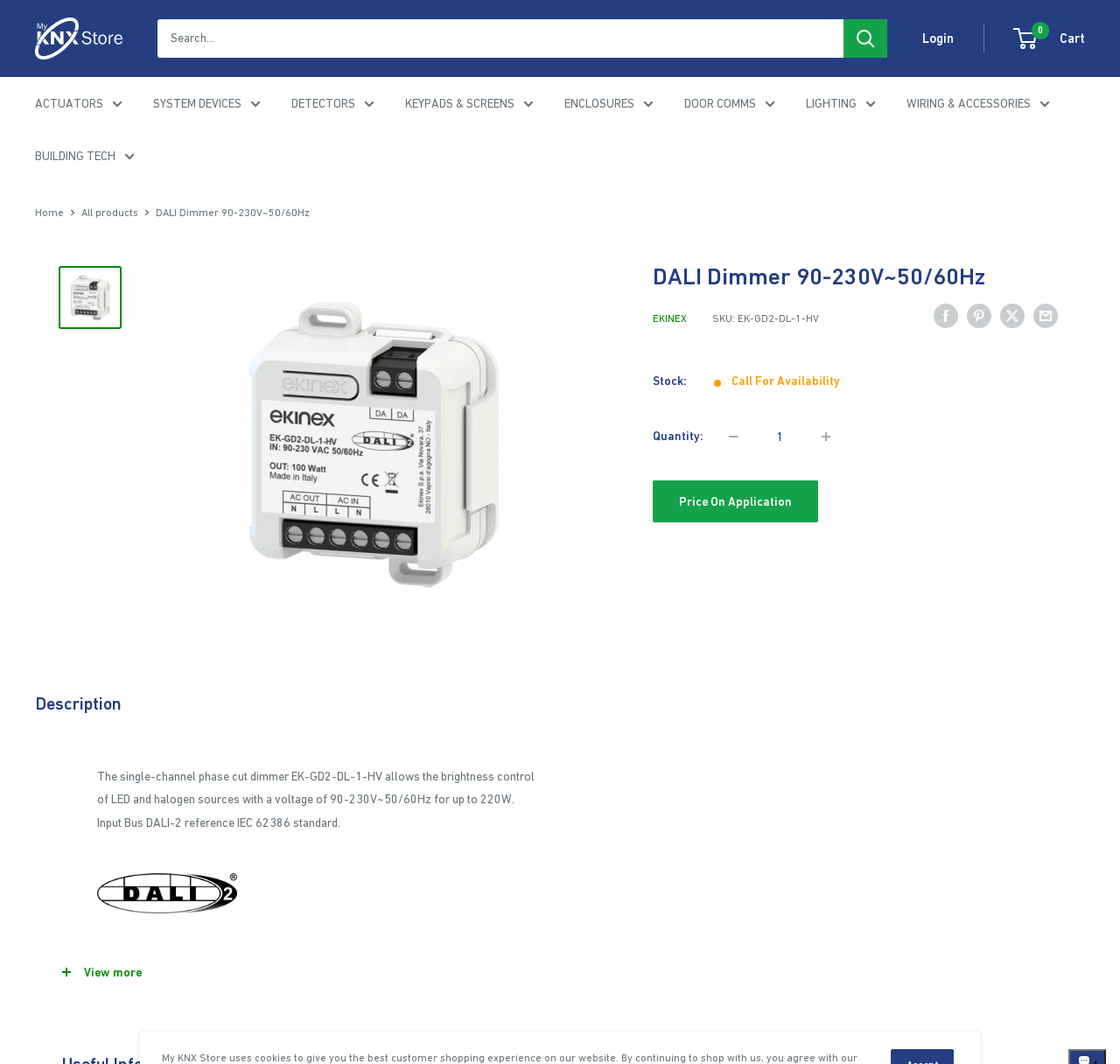Given the description "Tags", determine the bounding box of the corresponding UI element.

None